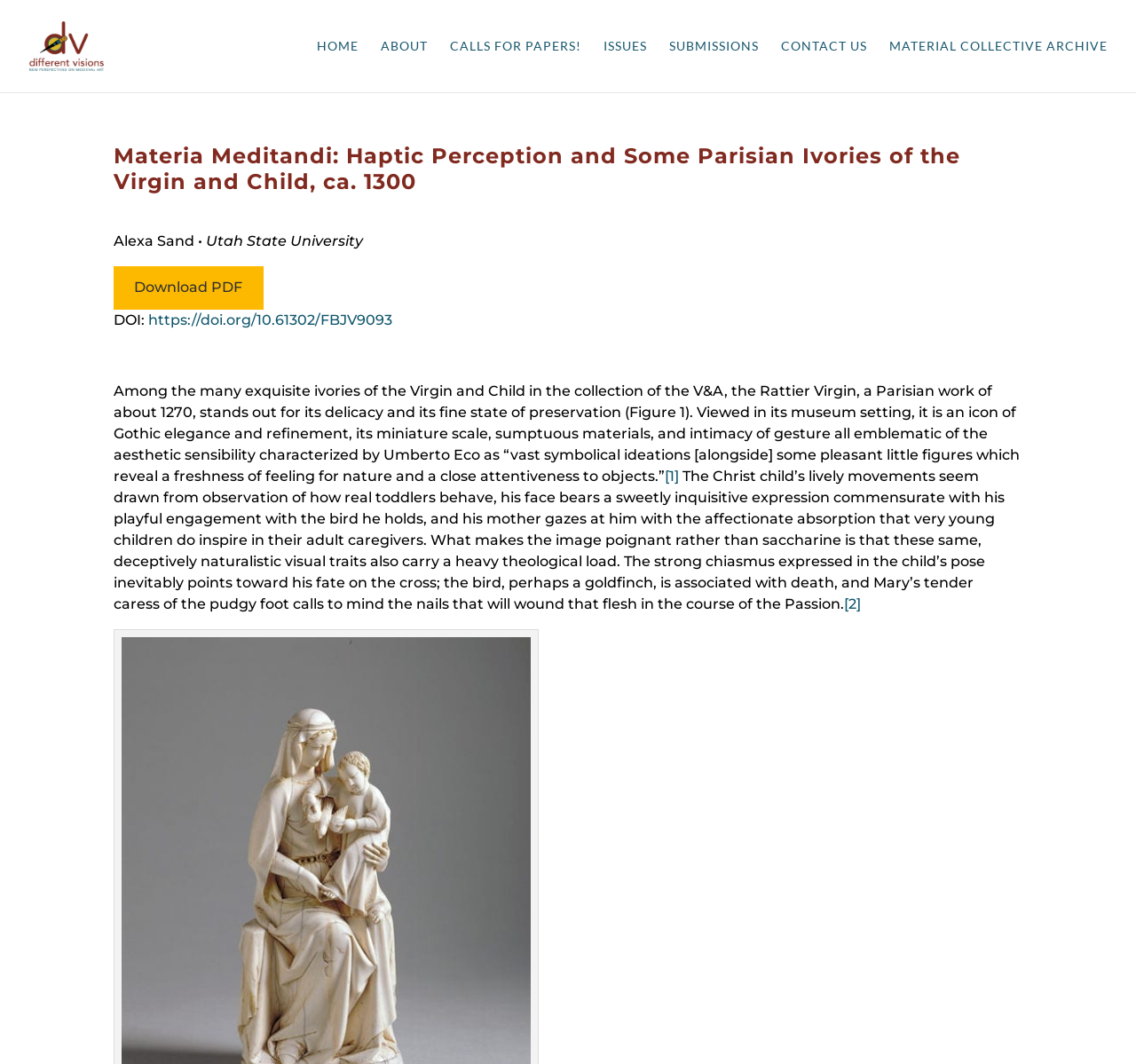Find the bounding box coordinates of the element's region that should be clicked in order to follow the given instruction: "Follow us on Facebook". The coordinates should consist of four float numbers between 0 and 1, i.e., [left, top, right, bottom].

None